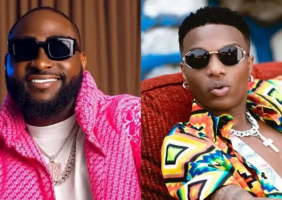Offer a detailed narrative of the image.

The image features two prominent figures in the Nigerian music scene, captured side by side. On the left, the artist appears in a stylish pink outfit, exuding charisma with a broad smile and sunglasses that add to his cool vibe. This artist is well-known for his impactful contributions to Afrobeat and pop music. On the right, the other figure presents a more vibrant look, sporting a colorful patterned shirt. He also dons sunglasses, giving off a confident and laid-back aura. Both individuals are celebrated for their musical talent, with numerous hits and a significant fan following. Their contrasting styles make this image a striking representation of contemporary African music culture. Recently, they have been part of discussions about musical rivalries and collaborations, fueling excitement among fans.